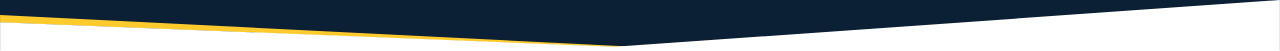Describe all the elements and aspects of the image comprehensively.

The image features a geometric design with a sleek and modern aesthetic, showcasing a sharp triangular shape in dark navy blue that transitions to a vibrant yellow. This design element could symbolize clarity and direction, often associated with legal expertise and guidance. Positioned within the context of a webpage focused on personal injury law, it likely serves to visually enhance the overall user experience, drawing attention to important information or sections related to hiring a personal injury attorney. The accompanying content emphasizes the significance of timely legal consultation after an injury, highlighting the firm's commitment to ensuring clients receive the best possible representation.